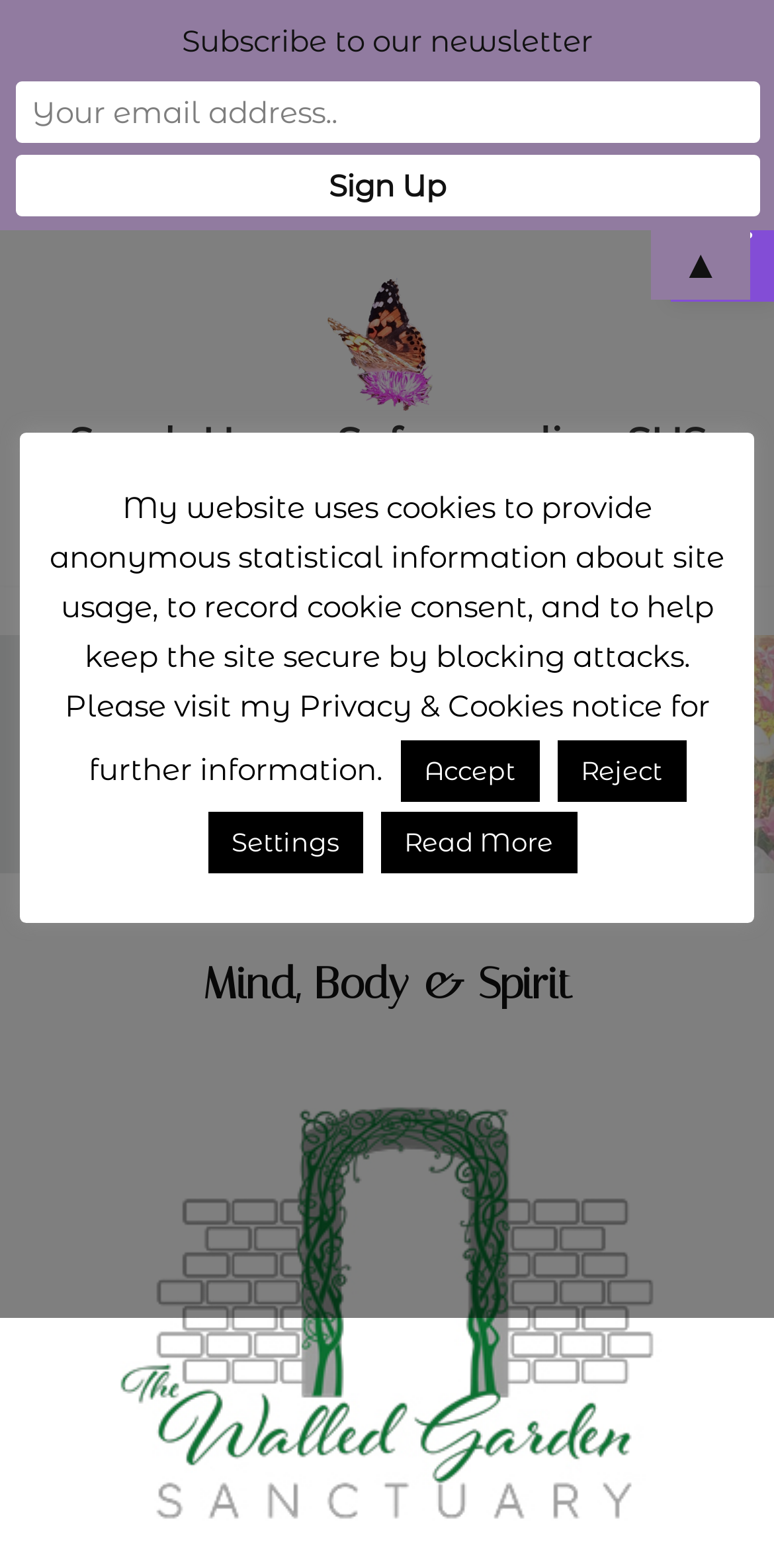Predict the bounding box for the UI component with the following description: "Reject".

[0.719, 0.472, 0.886, 0.512]